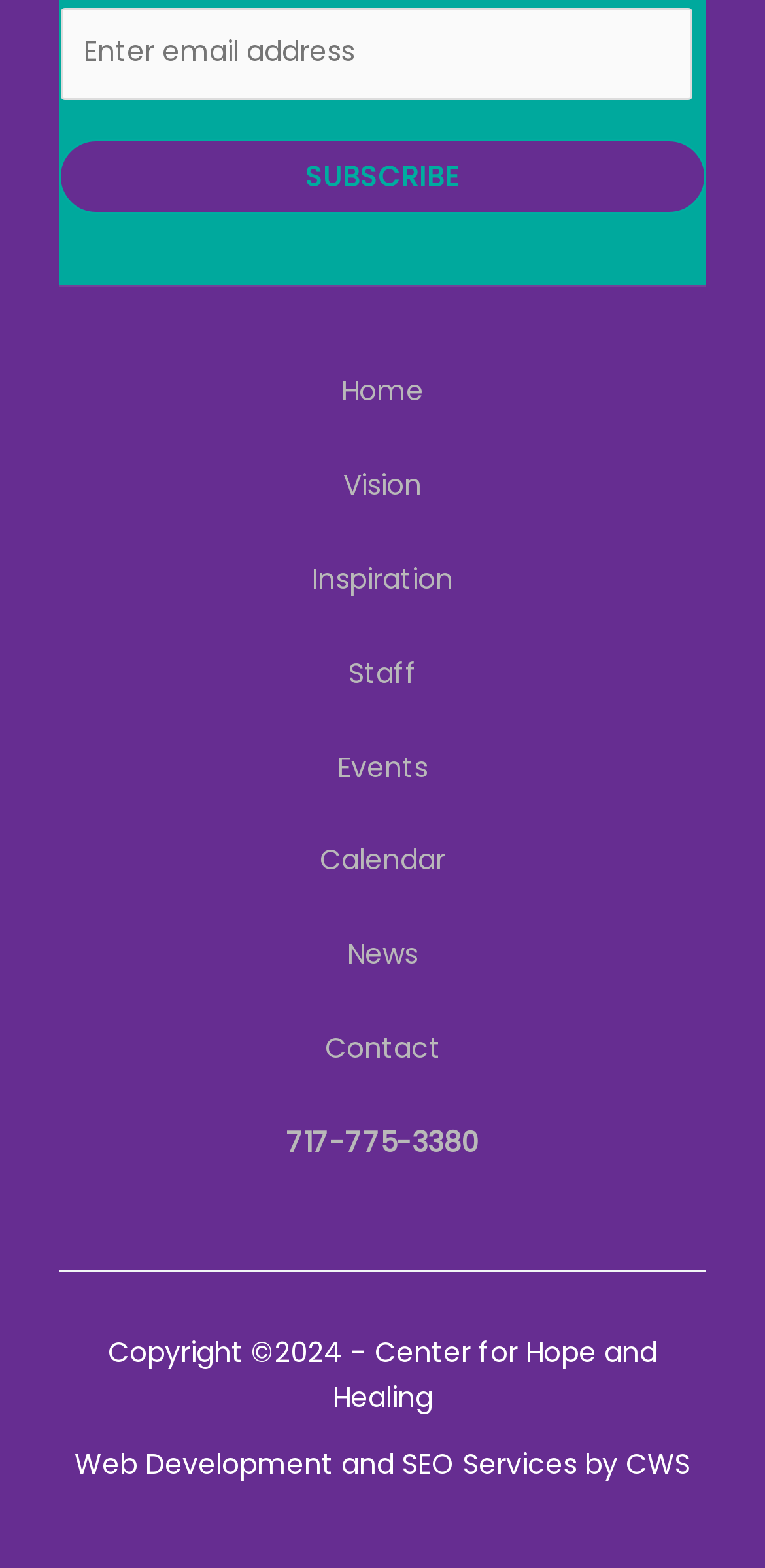Locate the bounding box coordinates of the element's region that should be clicked to carry out the following instruction: "Subscribe to newsletter". The coordinates need to be four float numbers between 0 and 1, i.e., [left, top, right, bottom].

[0.077, 0.088, 0.923, 0.137]